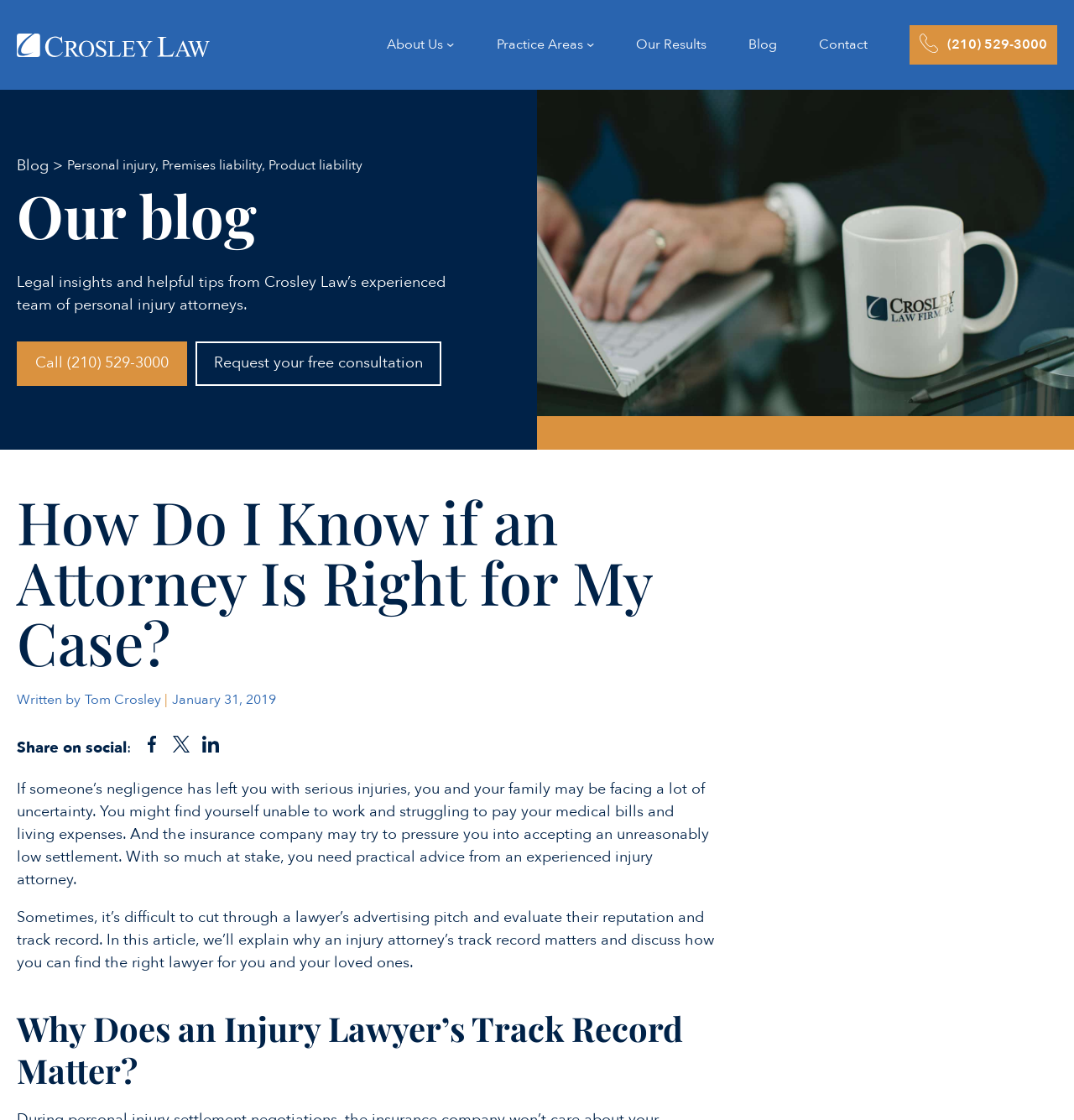Locate the bounding box coordinates of the UI element described by: "Request your free consultation". The bounding box coordinates should consist of four float numbers between 0 and 1, i.e., [left, top, right, bottom].

[0.182, 0.305, 0.411, 0.344]